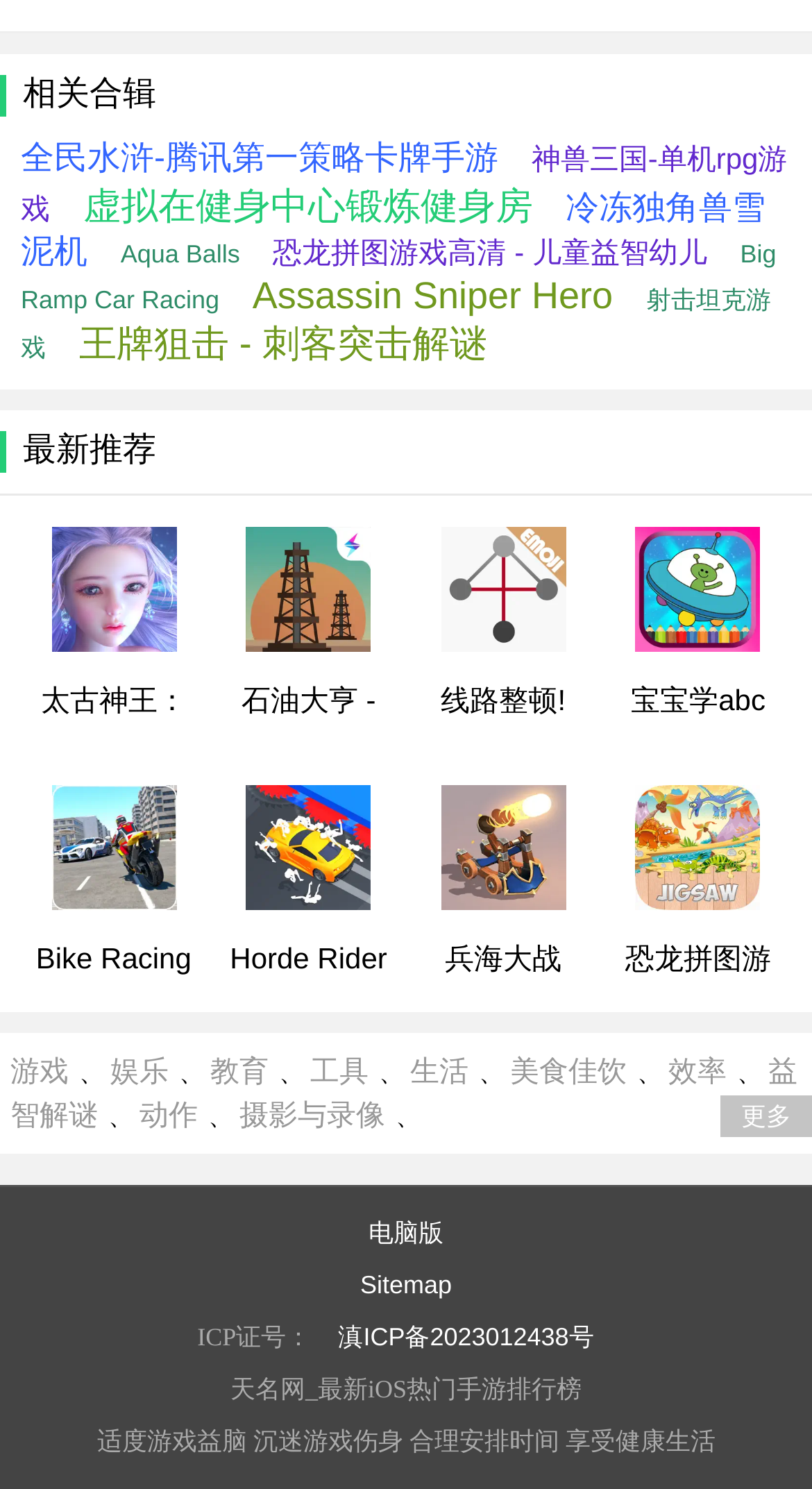What is the last category listed at the bottom of the webpage?
Carefully analyze the image and provide a thorough answer to the question.

I scrolled down to the bottom of the webpage and found the last category listed is '益智解谜'.